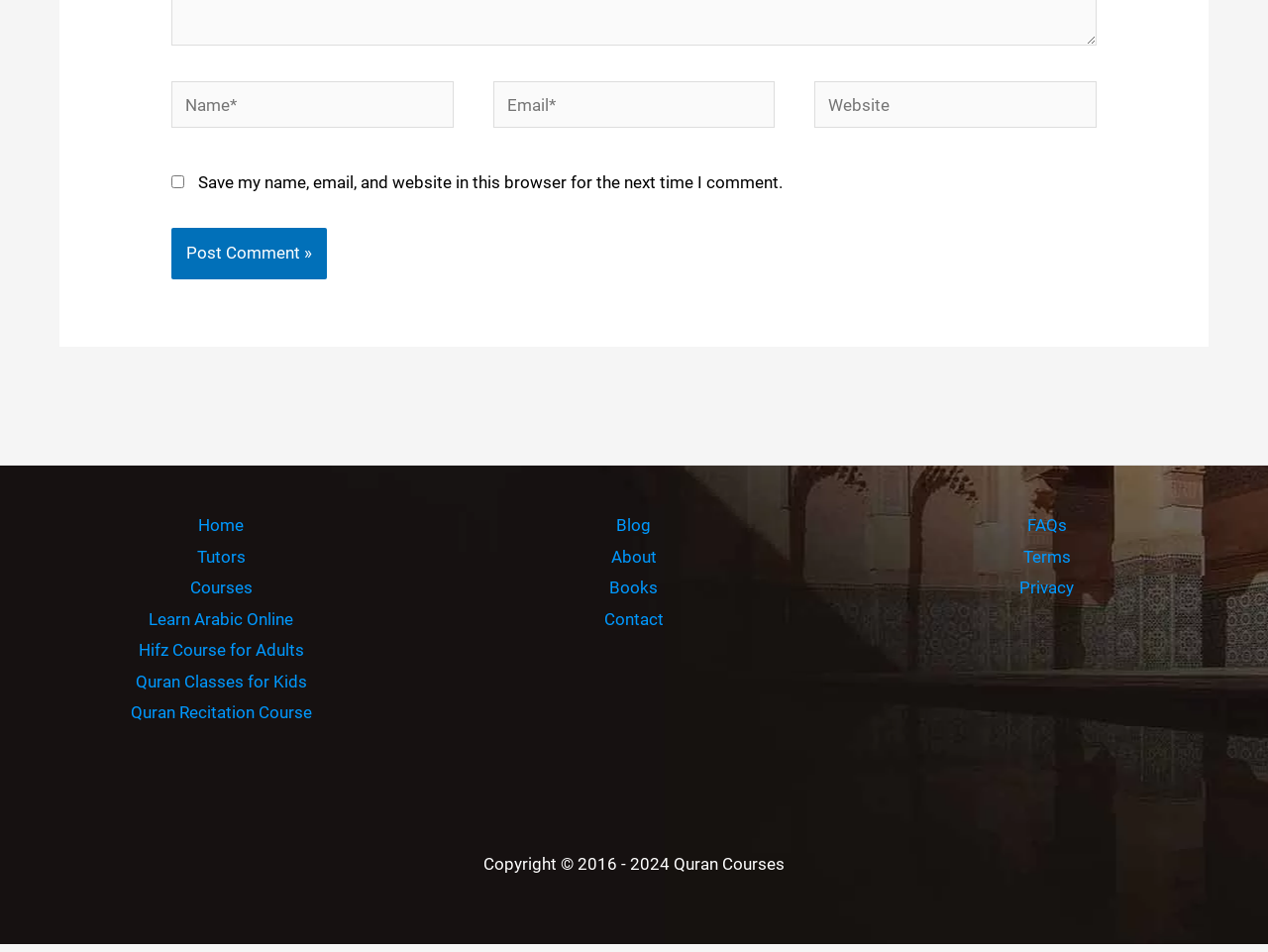Please determine the bounding box coordinates of the element to click in order to execute the following instruction: "Enter your website". The coordinates should be four float numbers between 0 and 1, specified as [left, top, right, bottom].

[0.642, 0.085, 0.865, 0.135]